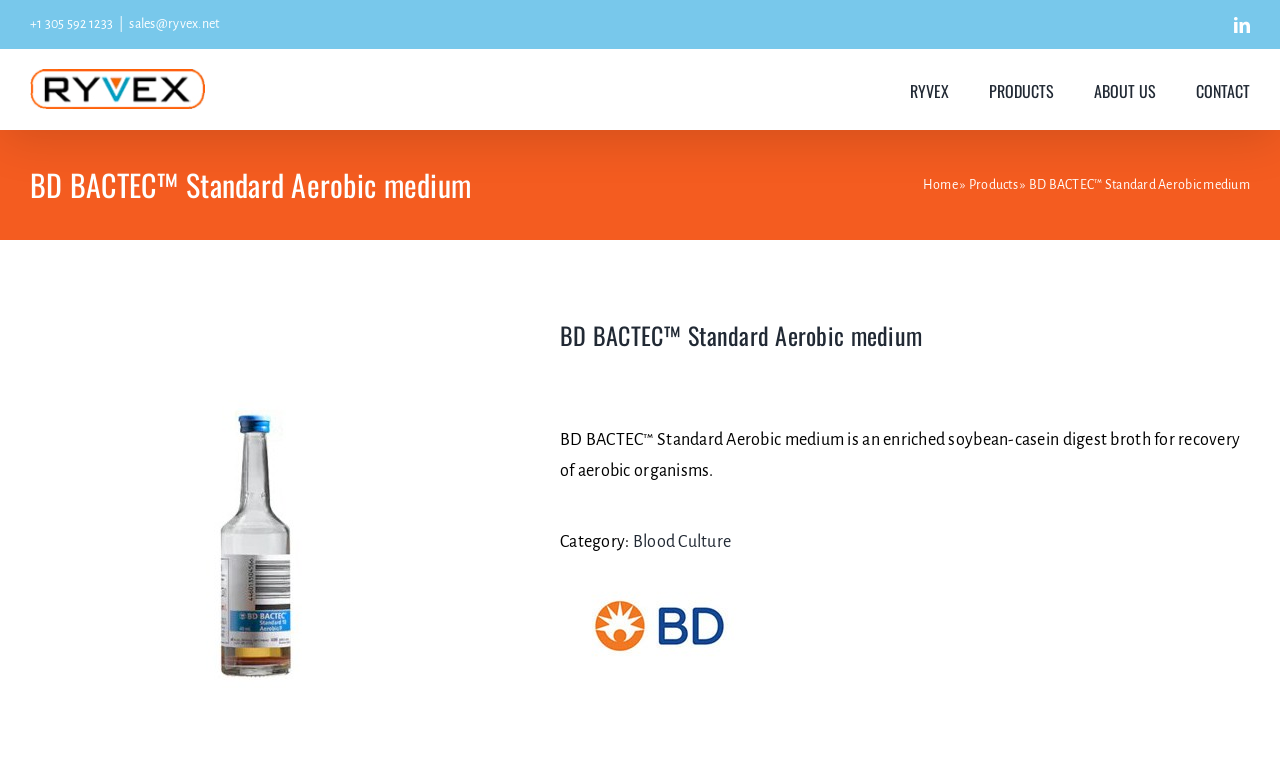Please use the details from the image to answer the following question comprehensively:
What is the company logo on the top left?

I found the company logo by looking at the top left section of the webpage, where I saw an image element with the description 'Ryvex Logo'.